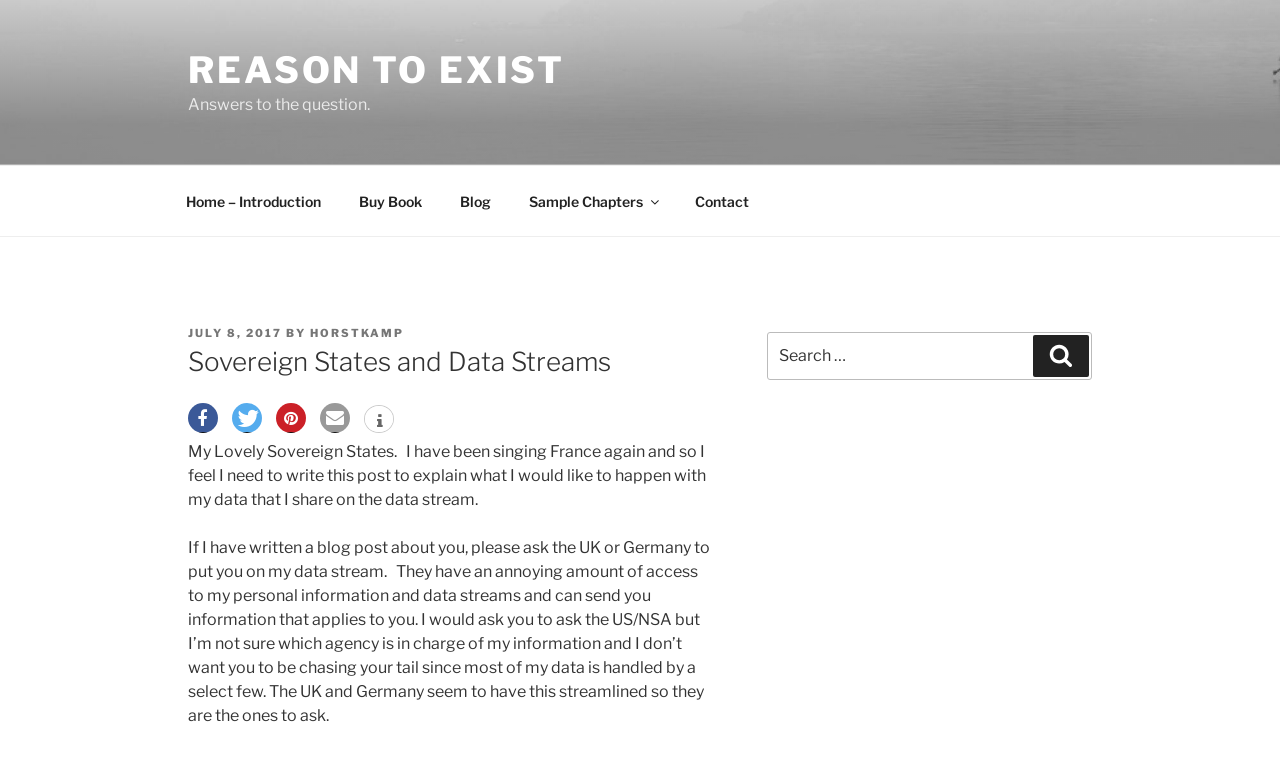Utilize the details in the image to thoroughly answer the following question: What is the purpose of the search box?

The search box is located in the complementary region of the webpage and has a label 'Search for:' and a button 'Search', indicating that its purpose is to allow users to search the website for specific content.